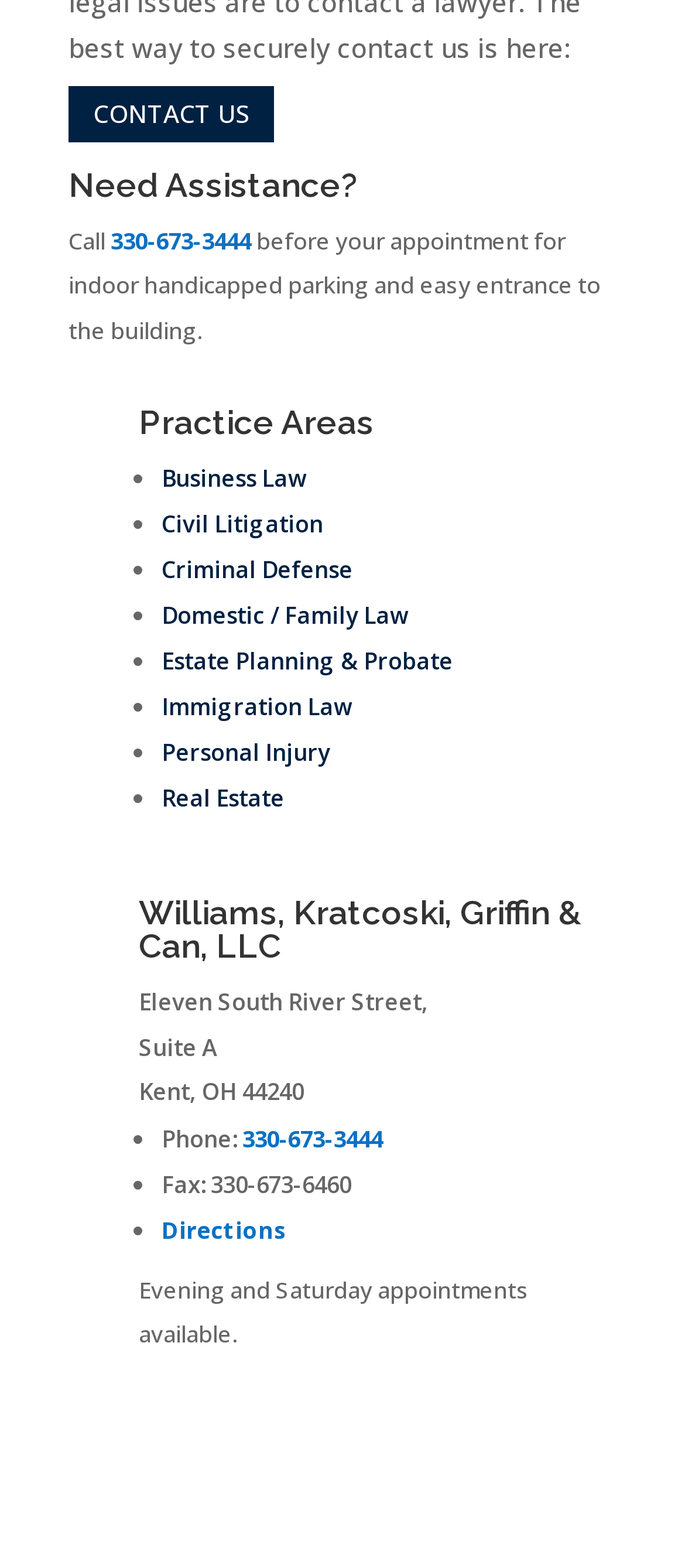Please study the image and answer the question comprehensively:
What is the phone number for the law firm?

I found the phone number by looking at the 'Need Assistance?' section, where it says 'Call 330-673-3444' and also in the 'Phone:' section at the bottom of the page.